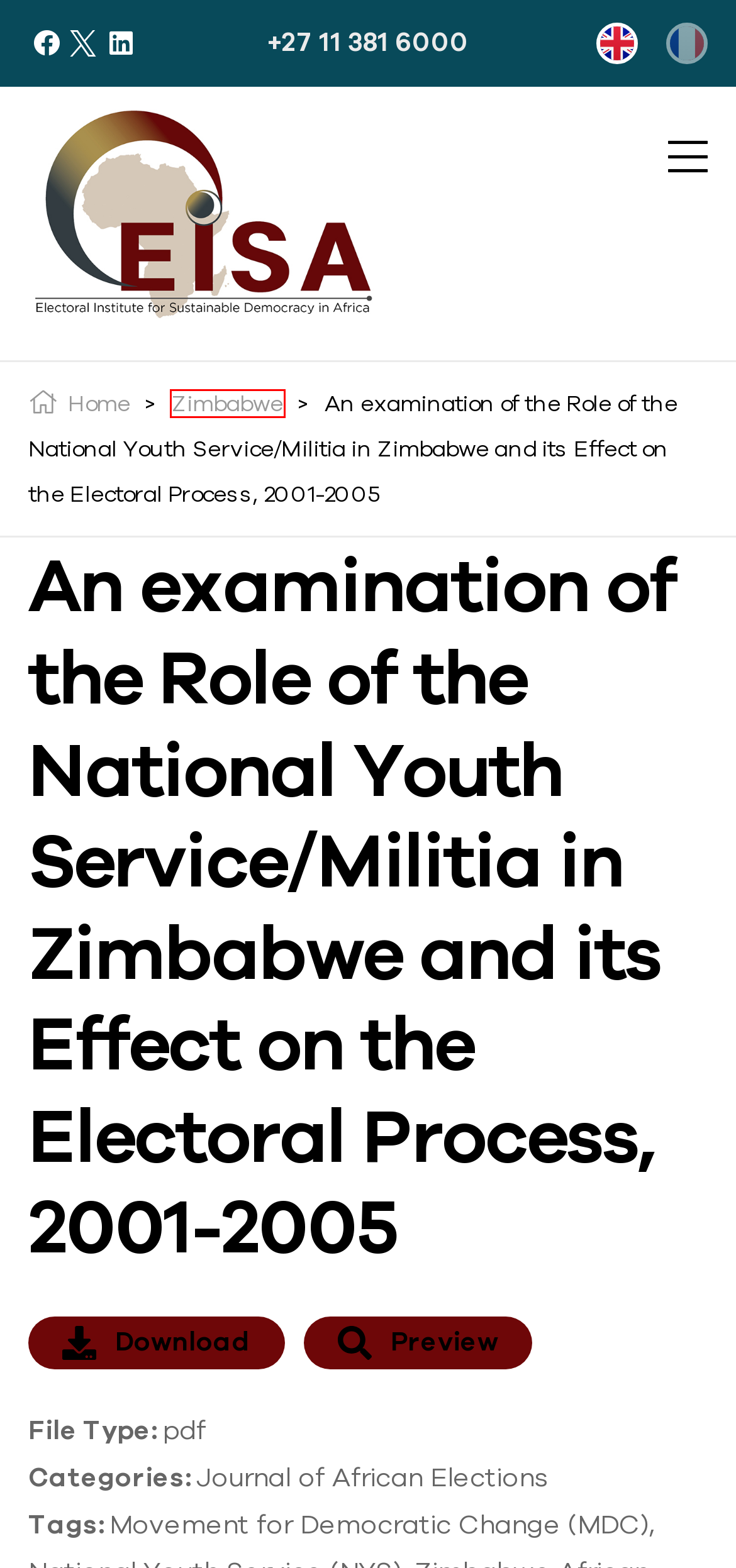A screenshot of a webpage is given, marked with a red bounding box around a UI element. Please select the most appropriate webpage description that fits the new page after clicking the highlighted element. Here are the candidates:
A. Democratic Elections | What We Do | EISA
B. South Africa | Explore Where We Work | EISA
C. Report Fraud | Whistleblower | EISA
D. Policy Briefs | Research & Publications | EISA
E. Zimbabwe | EISA
F. Explore Where We Work | EISA
G. Electoral Institute For Sustainable Democracy In Africa
H. Africa Democracy Encyclopaedia | Publications | EISA

E